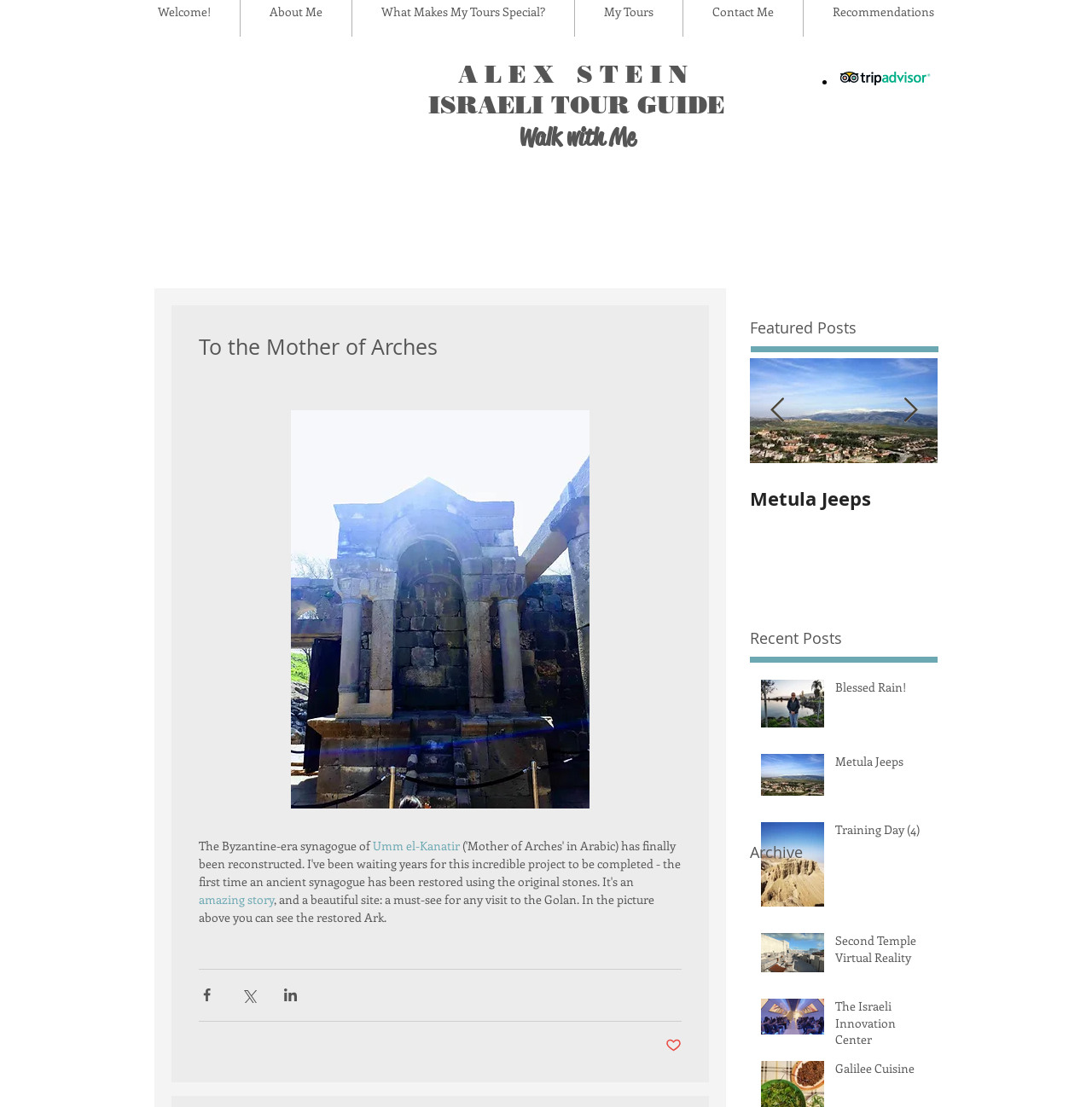Please find the bounding box coordinates of the clickable region needed to complete the following instruction: "Read the post 'Blessed Rain!' in the 'Recent Posts' section". The bounding box coordinates must consist of four float numbers between 0 and 1, i.e., [left, top, right, bottom].

[0.687, 0.604, 0.859, 0.667]